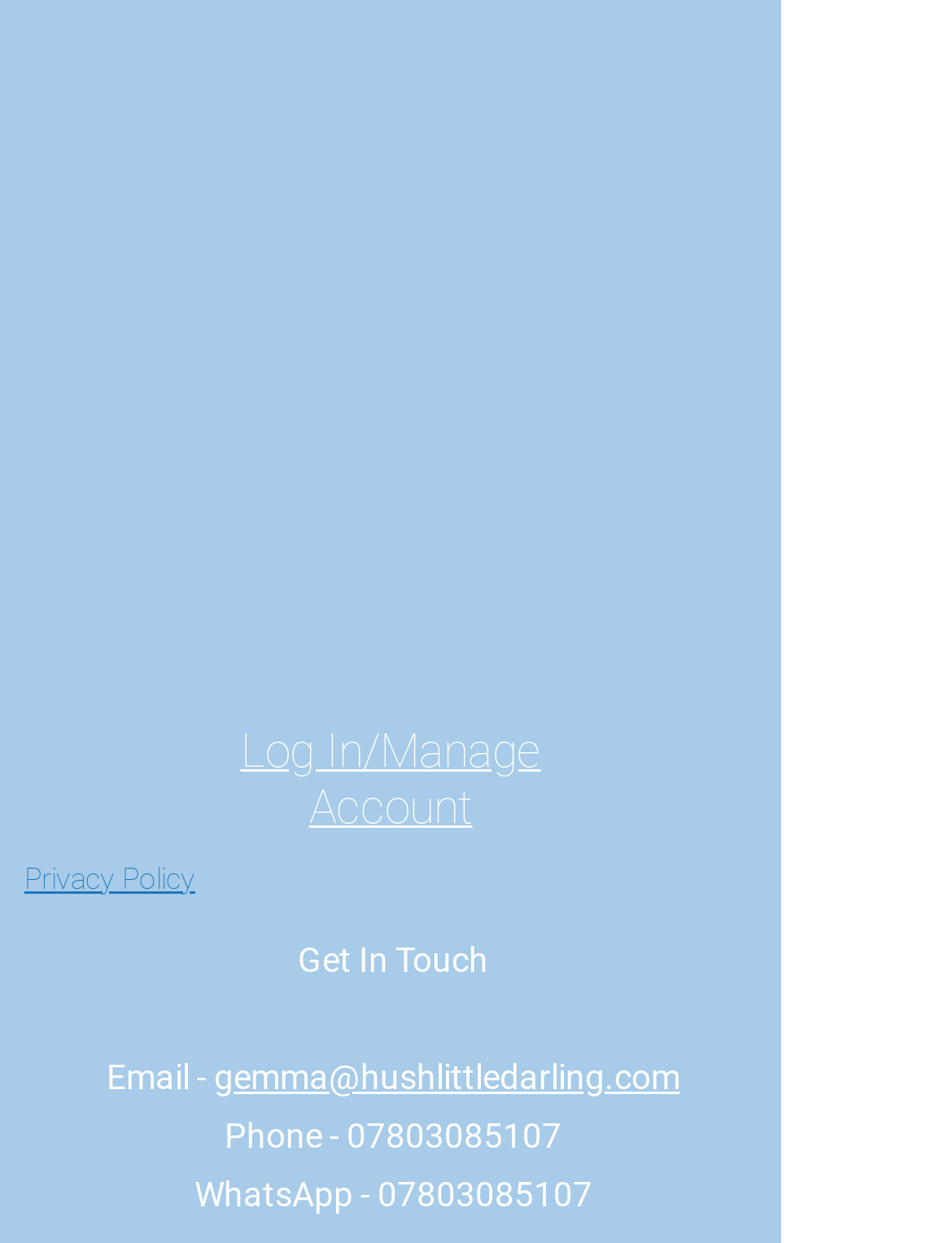What social media platforms are listed?
Please provide an in-depth and detailed response to the question.

I looked at the social bar section at the top of the webpage and found four links to social media platforms: Facebook, Instagram, LinkedIn, and TikTok.